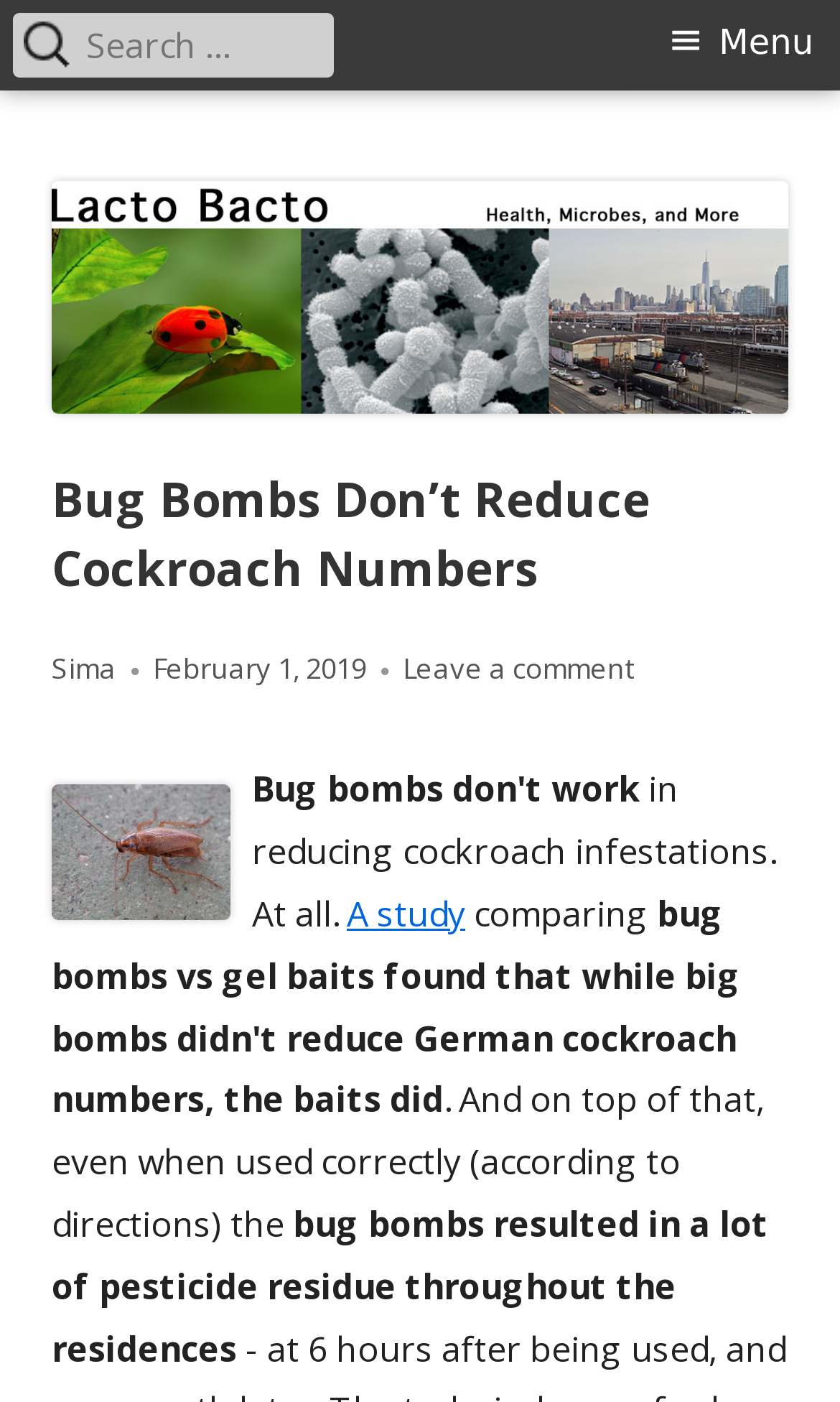Carefully observe the image and respond to the question with a detailed answer:
What is the result of using bug bombs correctly?

The result of using bug bombs correctly can be found by reading the text, which says 'even when used correctly (according to directions) the bug bombs resulted in a lot of pesticide residue throughout the residences'.